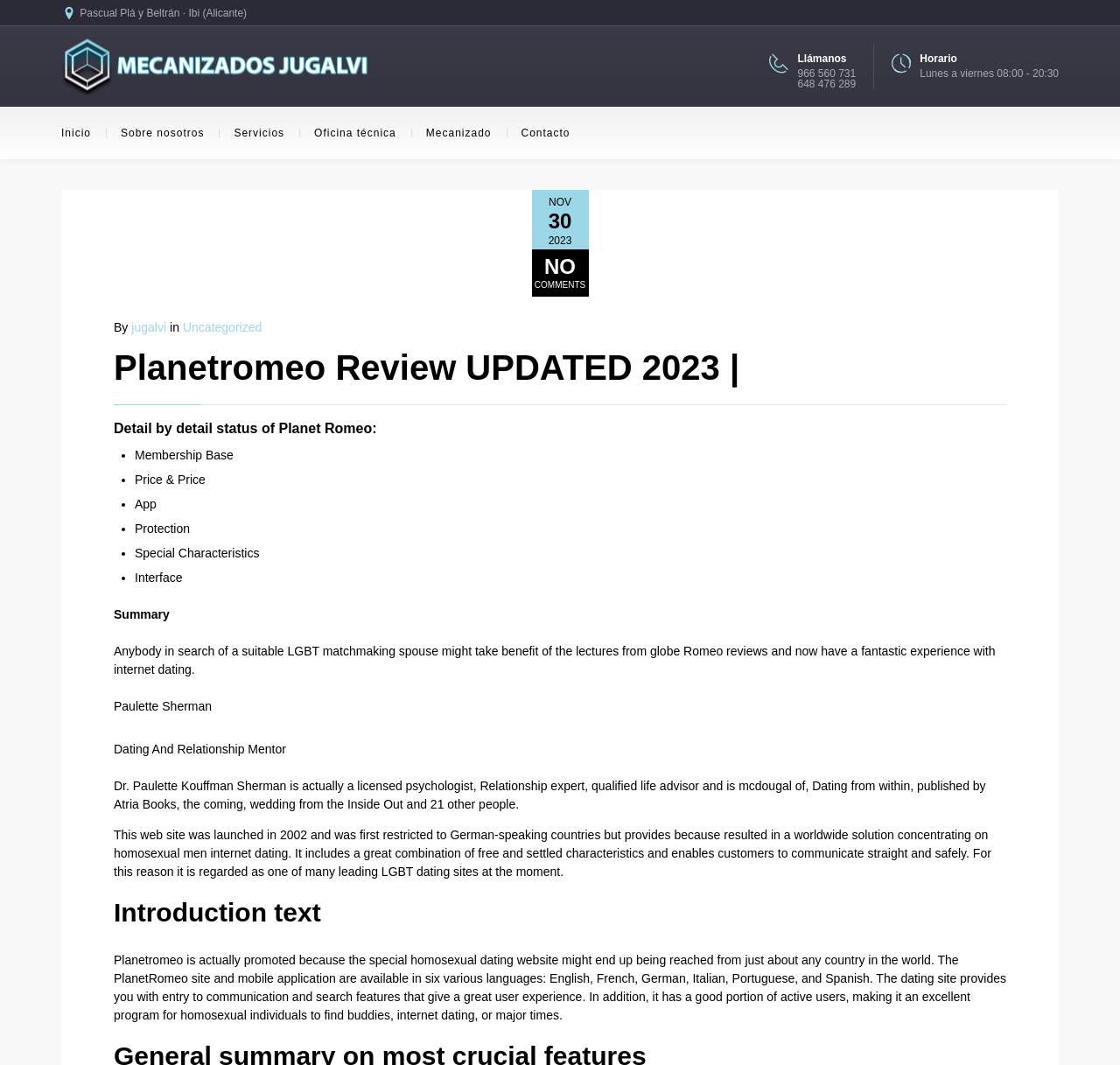Reply to the question with a brief word or phrase: What is the name of the company?

Mecanizados Jugalvi